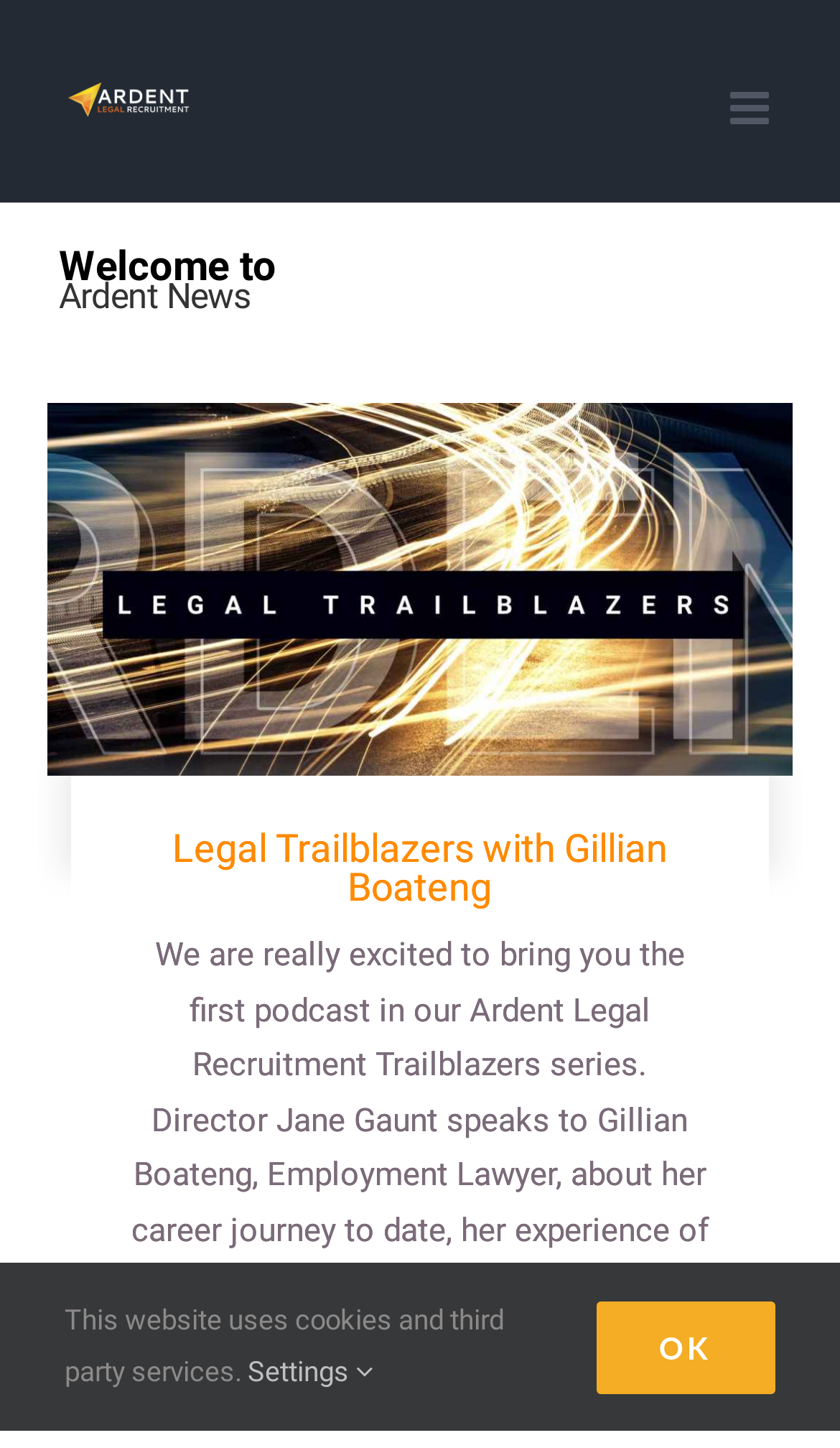Please answer the following question using a single word or phrase: What is the company name of the recruitment agency?

Ardent Recruitment